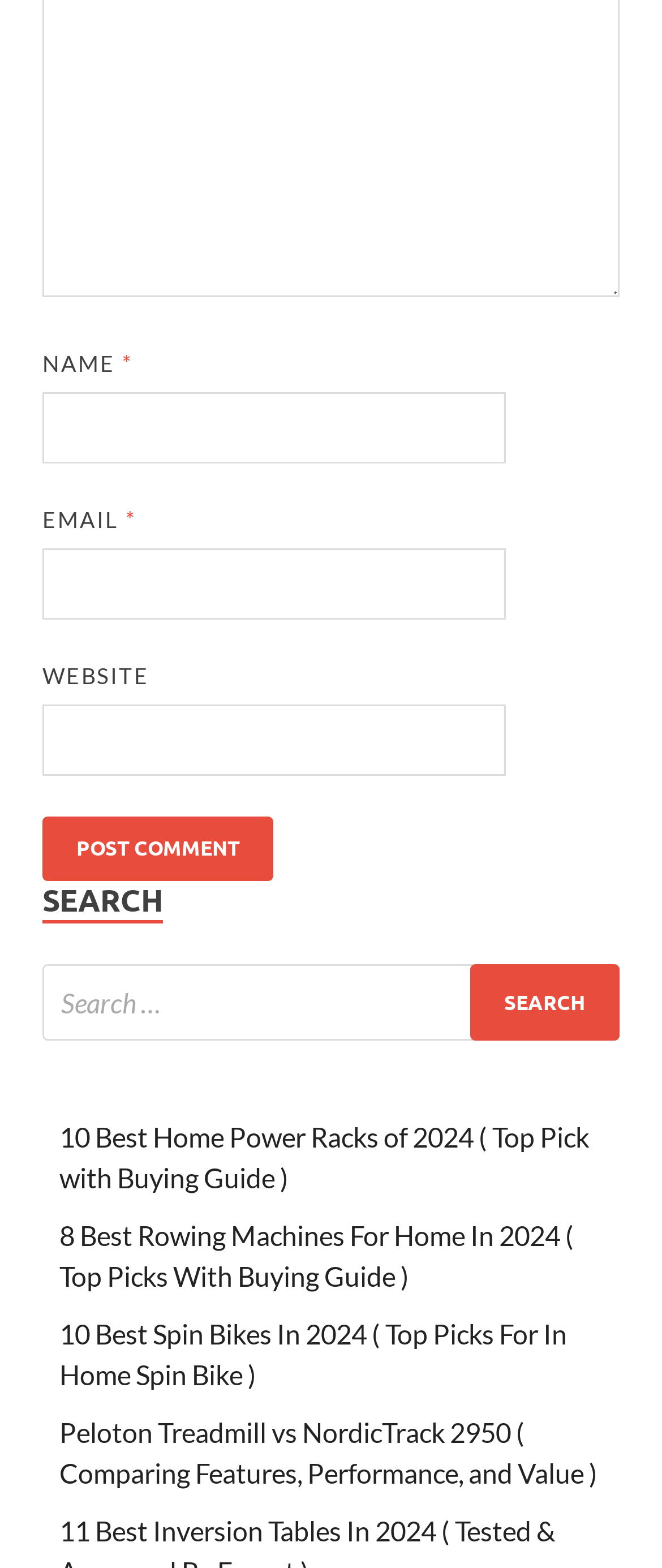Return the bounding box coordinates of the UI element that corresponds to this description: "İçeriğe geç". The coordinates must be given as four float numbers in the range of 0 and 1, [left, top, right, bottom].

None